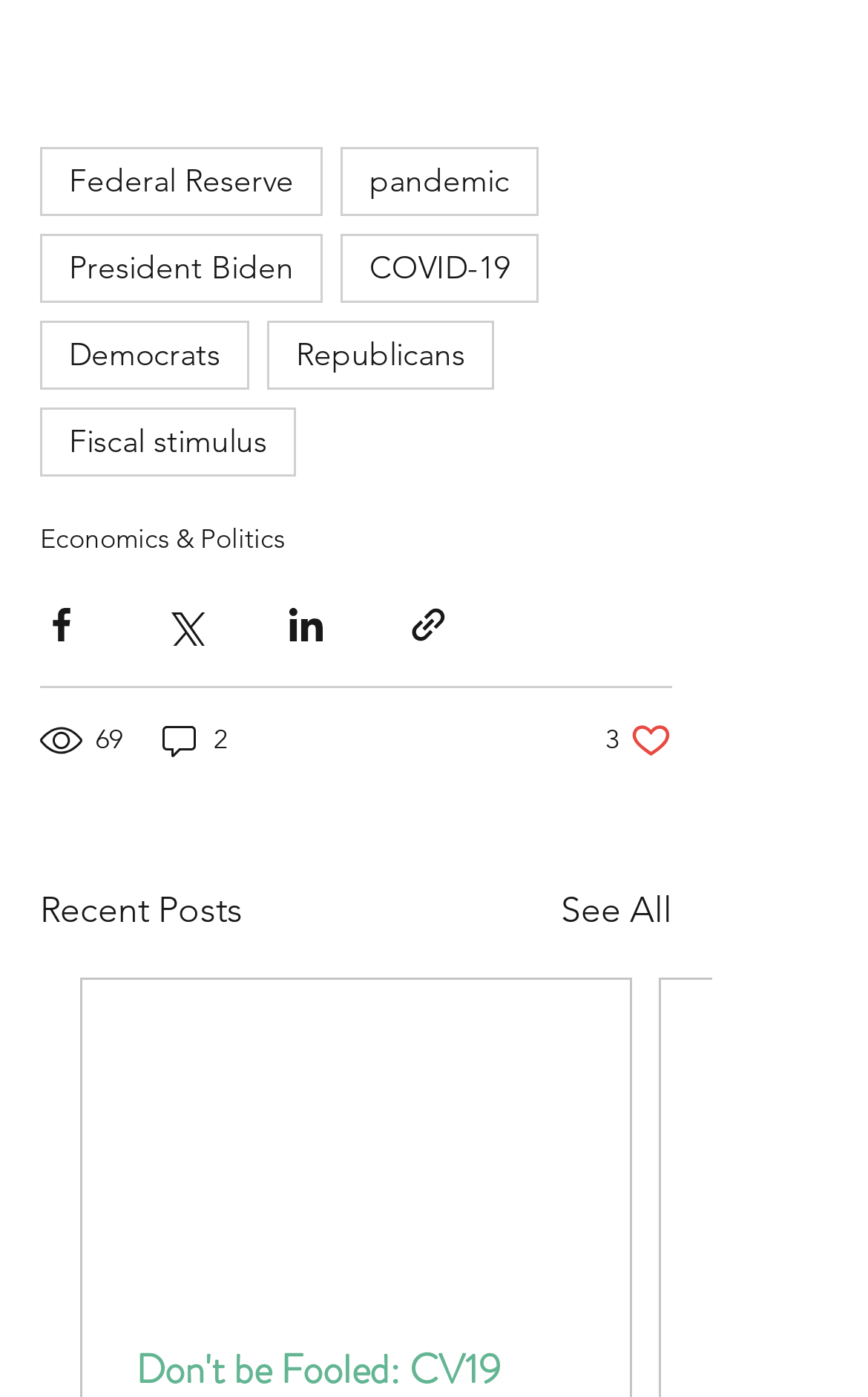Using the provided element description, identify the bounding box coordinates as (top-left x, top-left y, bottom-right x, bottom-right y). Ensure all values are between 0 and 1. Description: aria-label="Share via Facebook"

[0.046, 0.432, 0.095, 0.462]